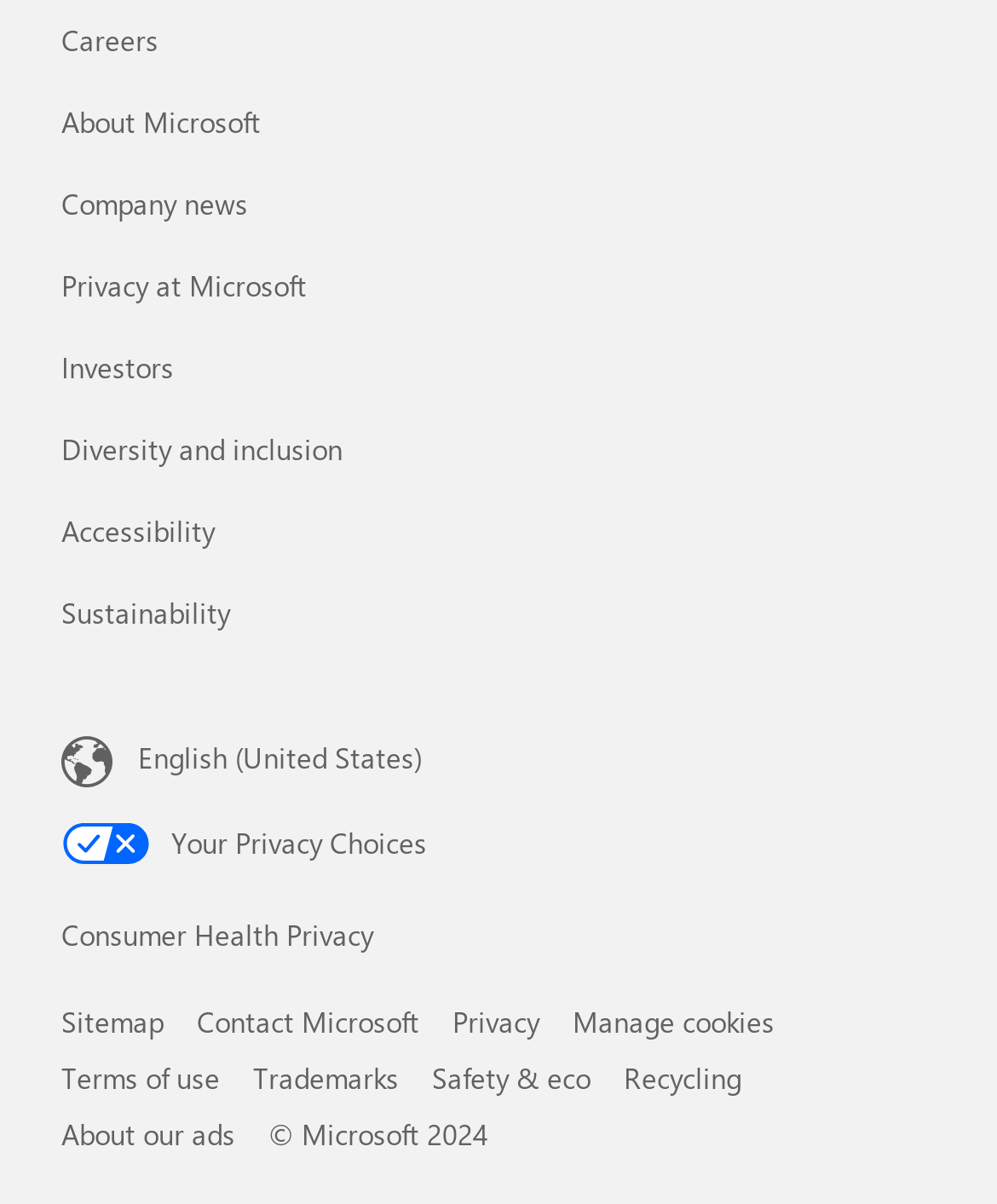Provide a one-word or one-phrase answer to the question:
What is the copyright year of Microsoft?

2024